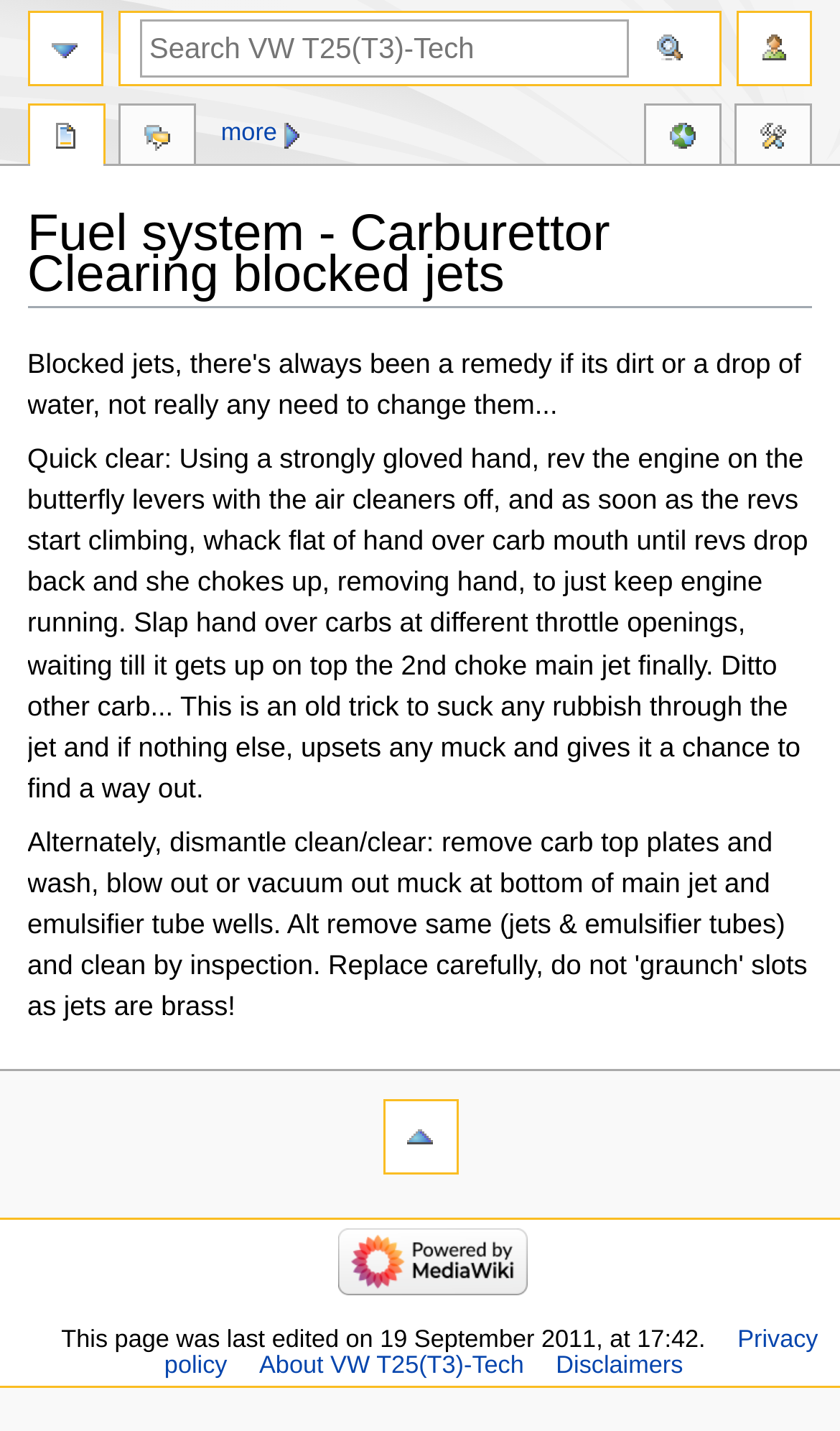Describe in detail what you see on the webpage.

The webpage is about the fuel system of a VW T25(T3) and specifically focuses on clearing blocked jets in a carburettor. At the top of the page, there is a main heading that displays the title "Fuel system - Carburettor Clearing blocked jets". Below this heading, there are two links, "Jump to navigation" and "Jump to search", which are positioned side by side.

On the left side of the page, there is a navigation menu with five links: "page", "discussion", "more", "tools", and "in other languages". These links are stacked vertically and are located near the top of the page.

The main content of the page is a block of text that provides instructions on how to clear blocked jets in a carburettor. This text is positioned below the navigation menu and takes up a significant portion of the page. The text describes a technique called "Quick clear" and provides step-by-step instructions on how to perform it.

At the top right corner of the page, there is a search box with a "Go" button next to it. Below the search box, there are three links: "navigation", "user tools", and "back to top". These links are positioned horizontally and are located near the top of the page.

At the bottom of the page, there is a section with several links and a small image. The links include "Powered by MediaWiki", "Privacy policy", "About VW T25(T3)-Tech", and "Disclaimers". The image is a logo that says "Powered by MediaWiki". There is also a line of text that indicates when the page was last edited.